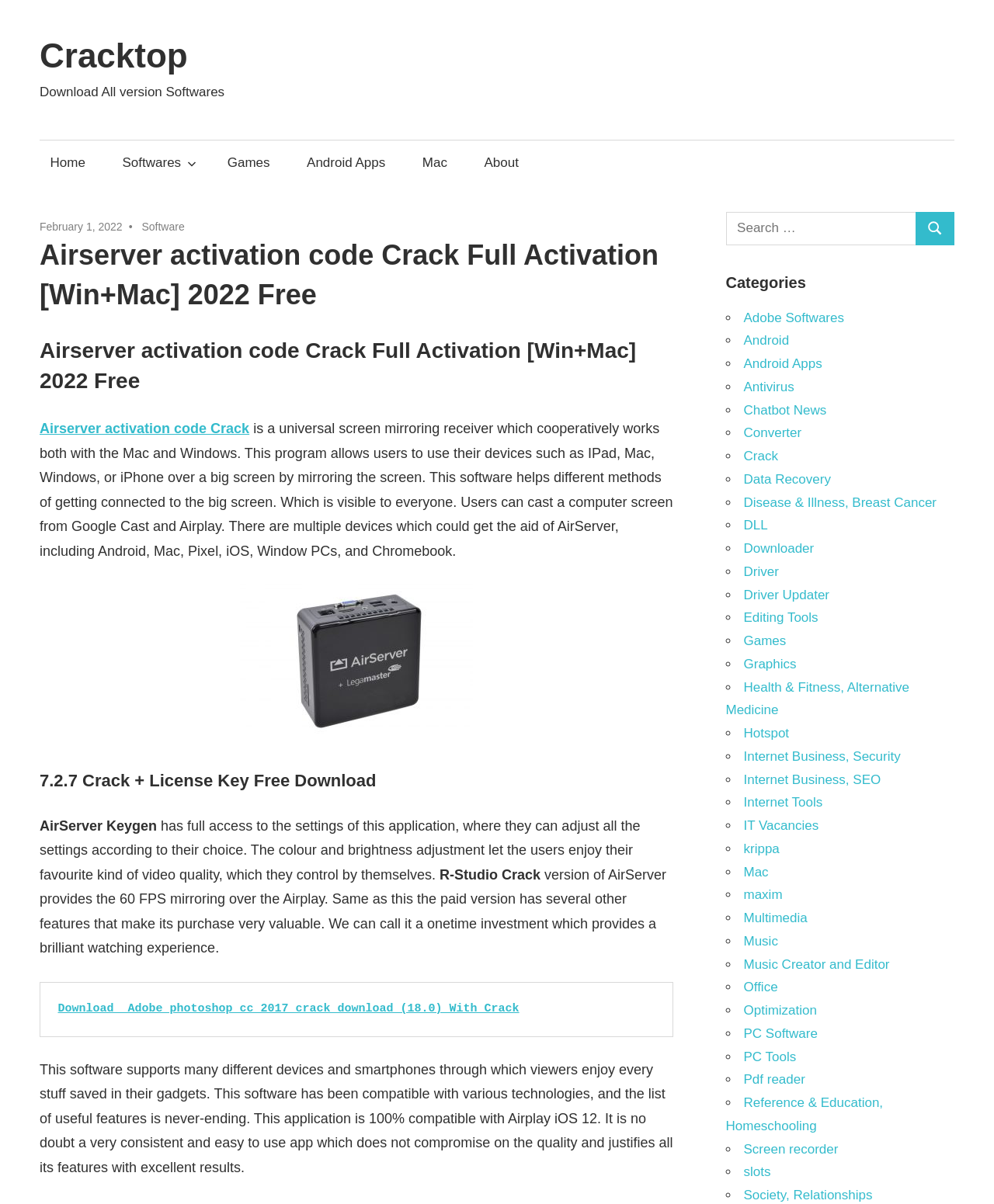What is the minimum iOS version supported by AirServer?
From the screenshot, supply a one-word or short-phrase answer.

iOS 12